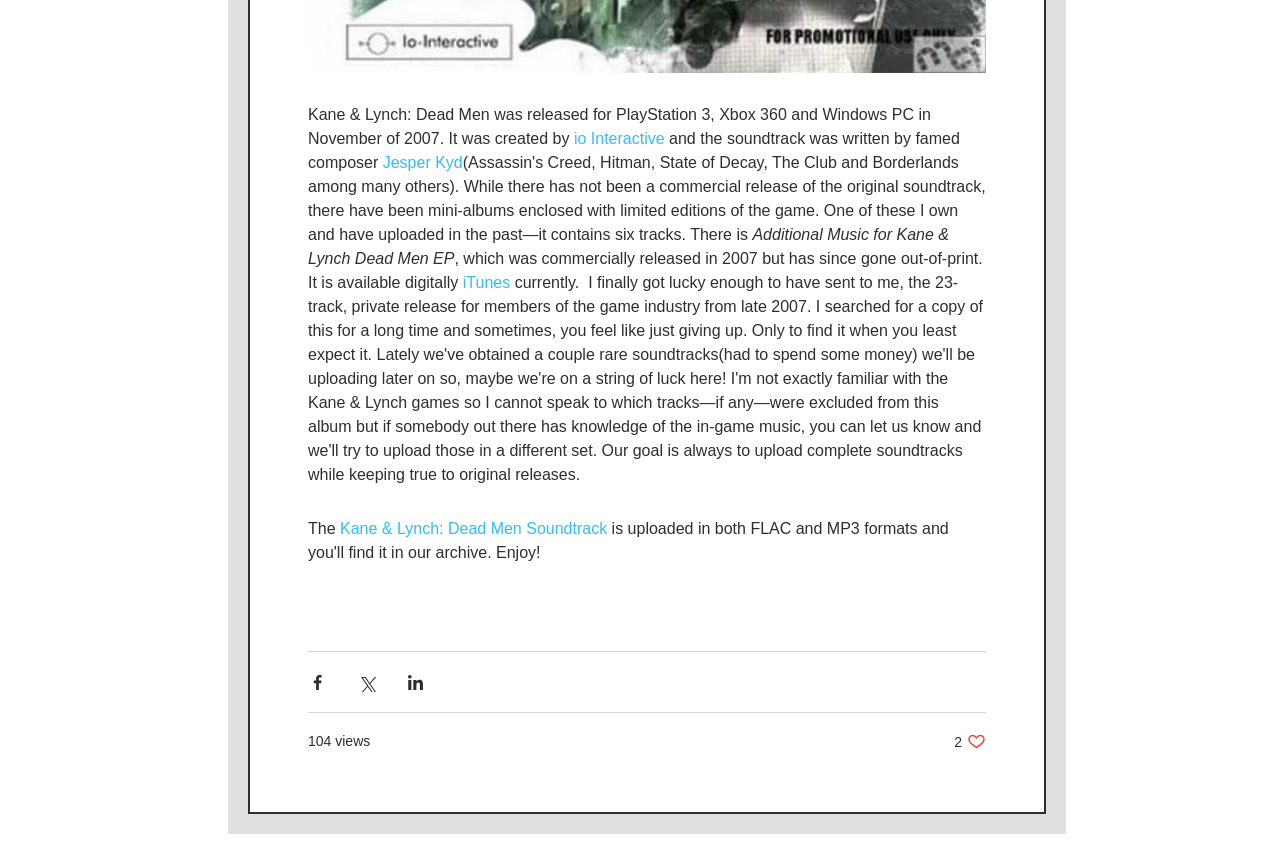Mark the bounding box of the element that matches the following description: "iTunes".

[0.362, 0.32, 0.399, 0.34]